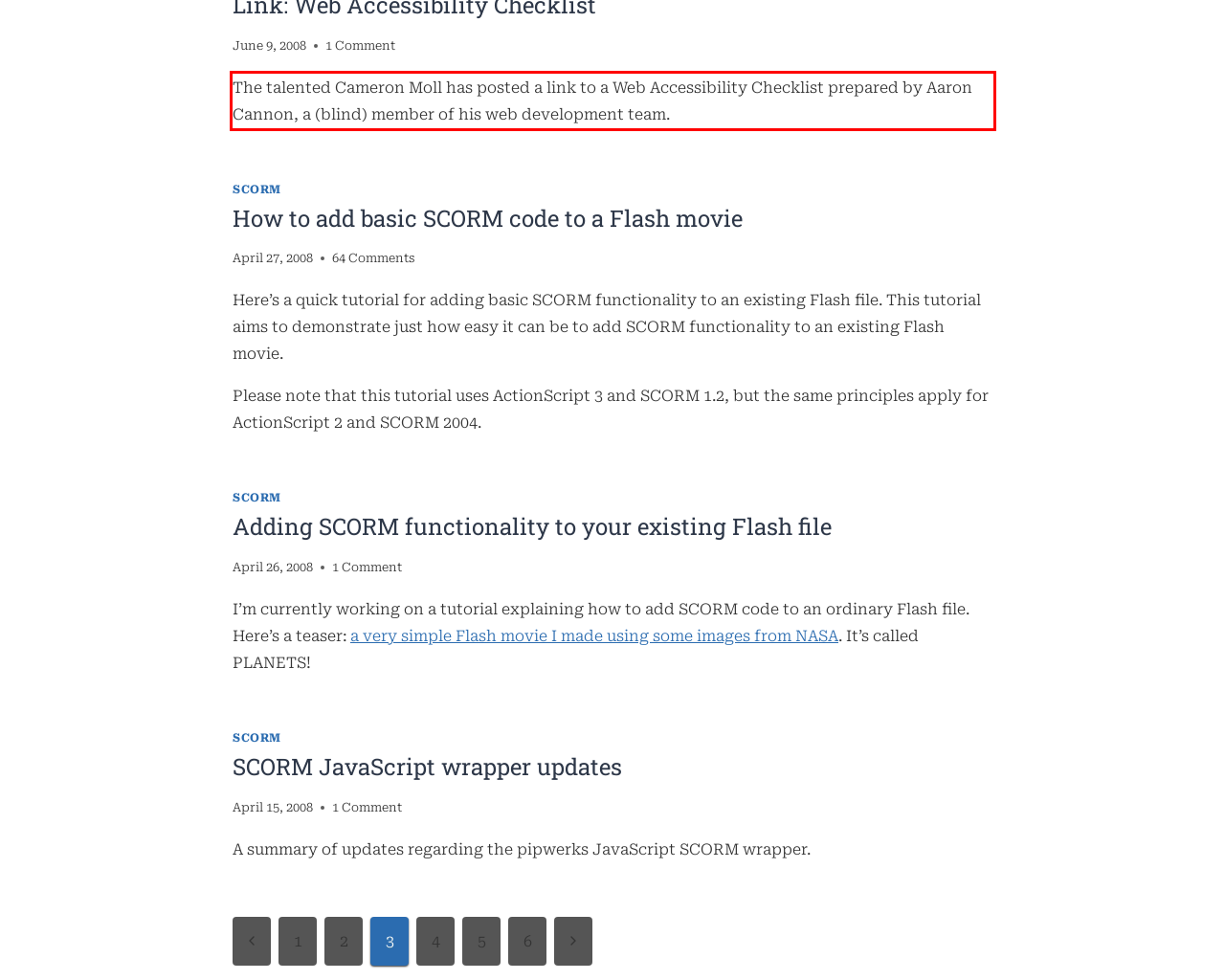In the screenshot of the webpage, find the red bounding box and perform OCR to obtain the text content restricted within this red bounding box.

The talented Cameron Moll has posted a link to a Web Accessibility Checklist prepared by Aaron Cannon, a (blind) member of his web development team.